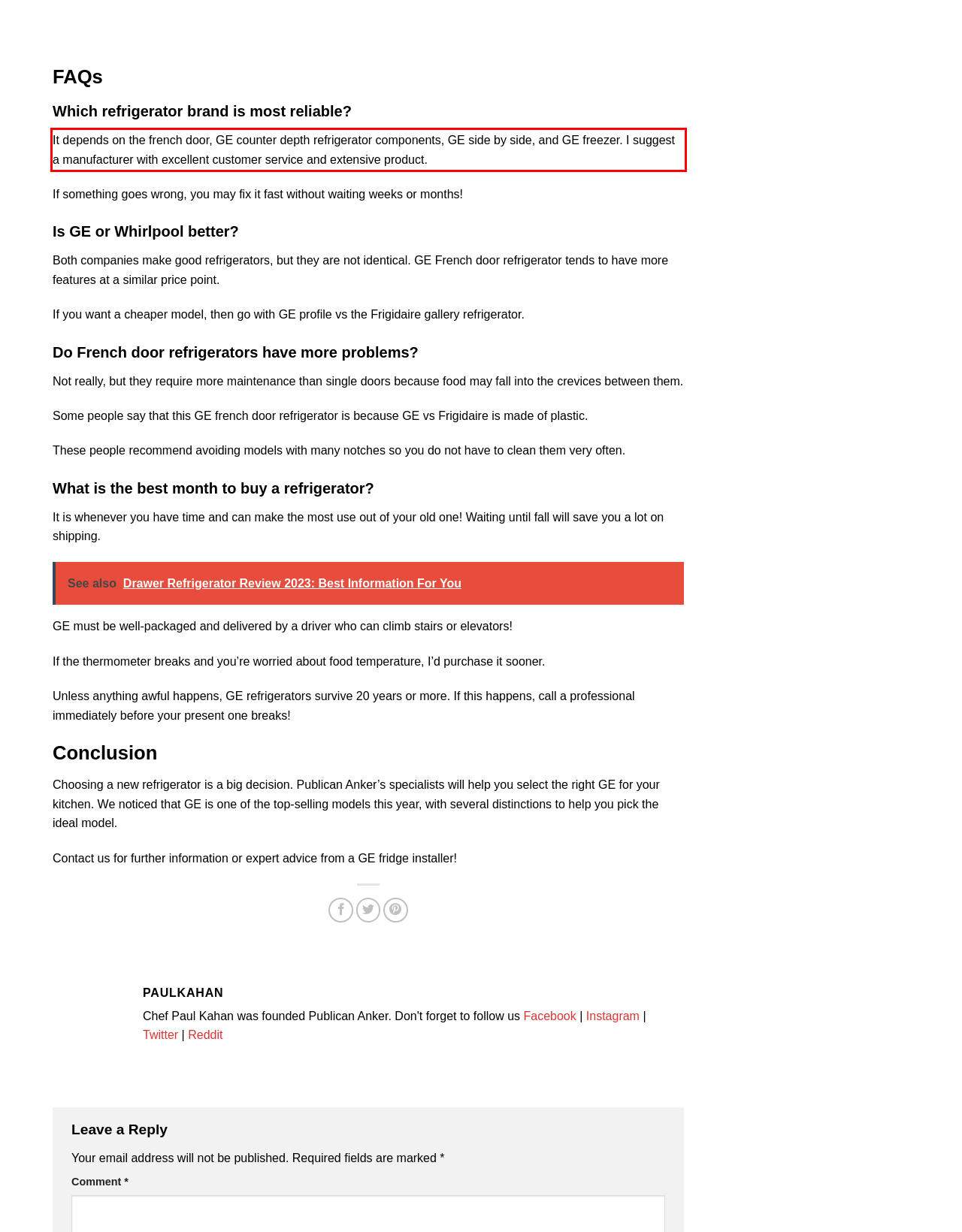The screenshot you have been given contains a UI element surrounded by a red rectangle. Use OCR to read and extract the text inside this red rectangle.

It depends on the french door, GE counter depth refrigerator components, GE side by side, and GE freezer. I suggest a manufacturer with excellent customer service and extensive product.